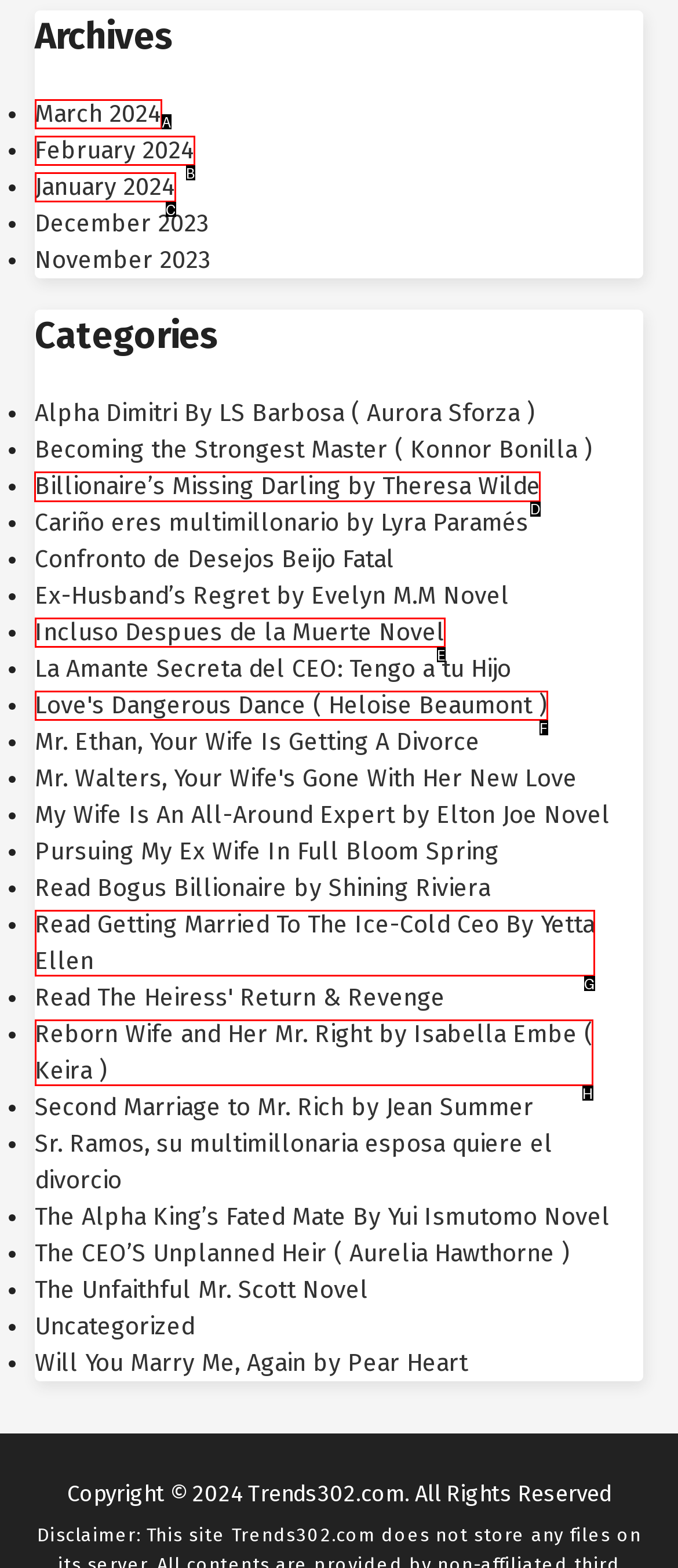Which HTML element should be clicked to perform the following task: Read Billionaire’s Missing Darling by Theresa Wilde
Reply with the letter of the appropriate option.

D